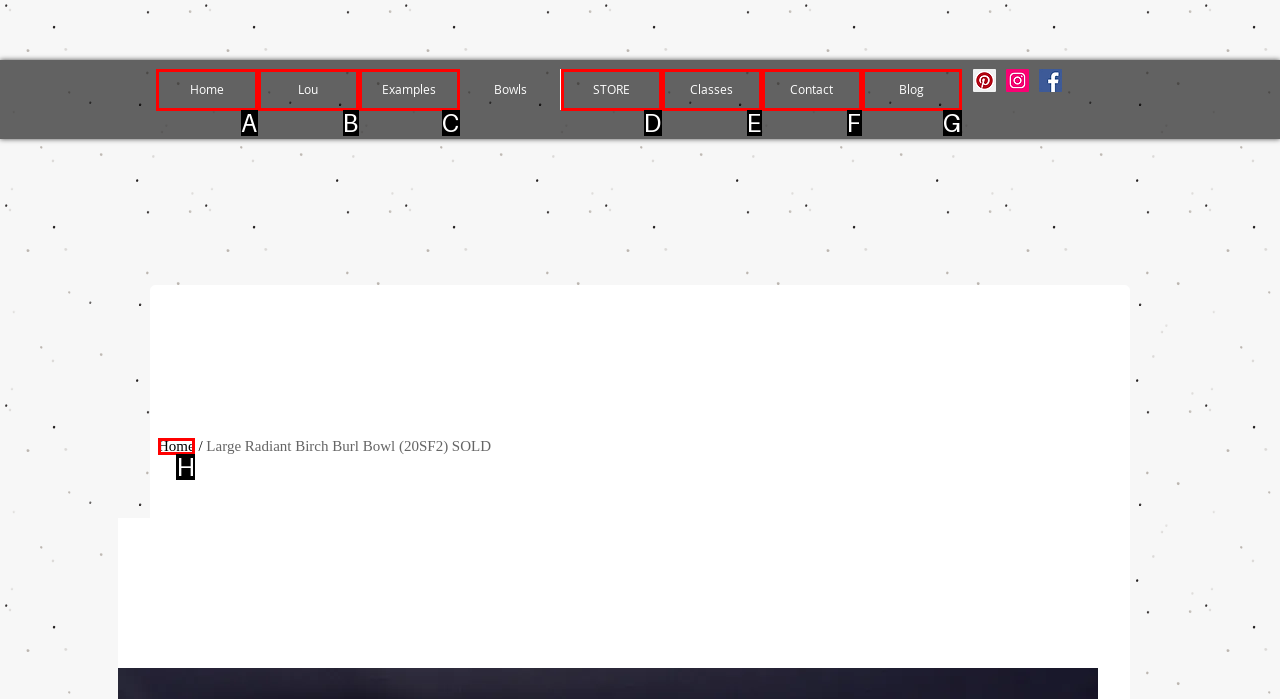Based on the description: Examples, identify the matching lettered UI element.
Answer by indicating the letter from the choices.

C